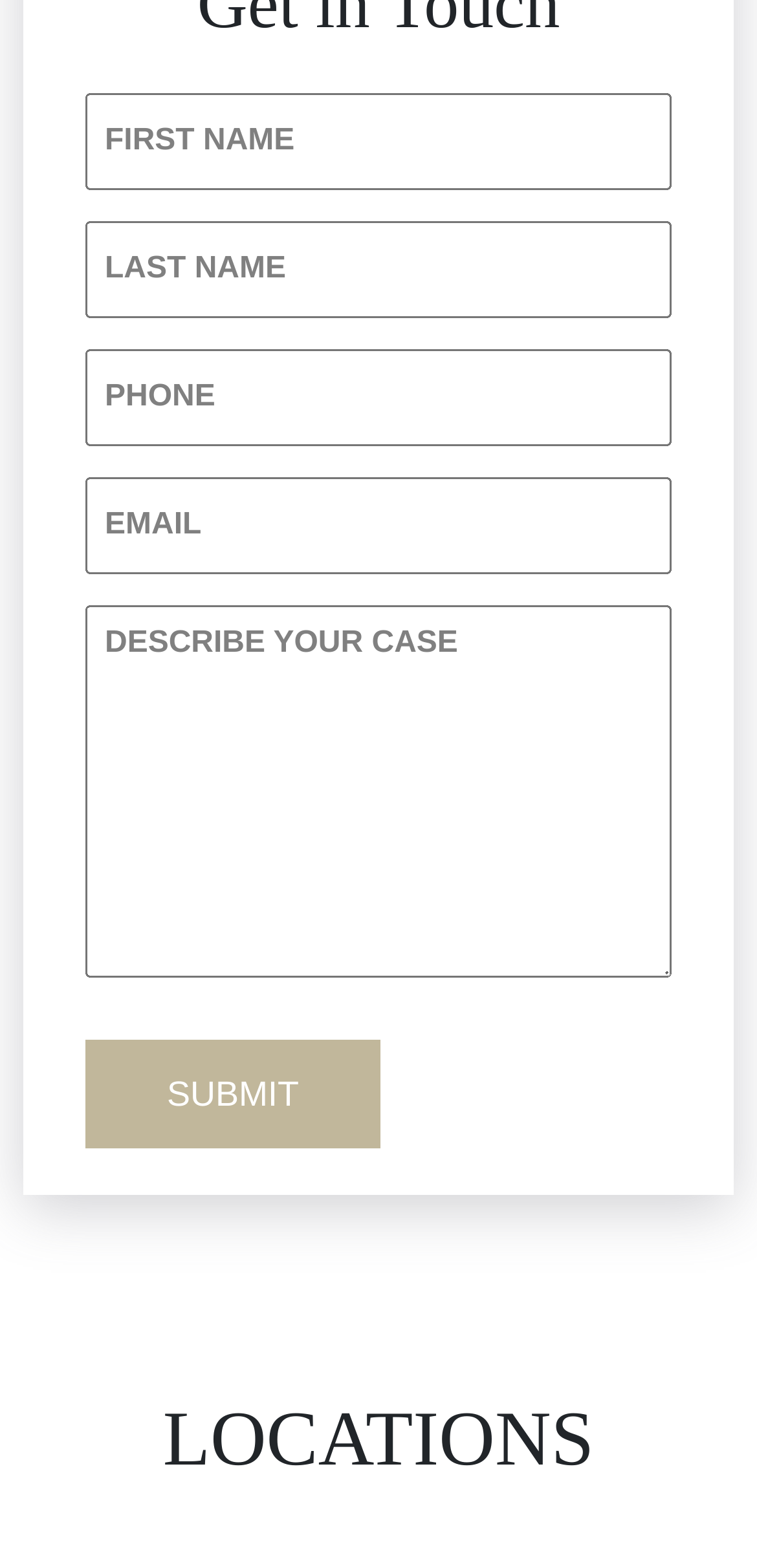What is the location of the law firm?
Please ensure your answer to the question is detailed and covers all necessary aspects.

Although there is a section labeled 'LOCATIONS' at the bottom of the webpage, it does not provide any specific location information about the law firm.